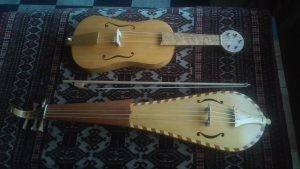Where is the luthier based?
Please utilize the information in the image to give a detailed response to the question.

According to the caption, Christopher Davies, the talented luthier who crafted these instruments, is based in Portland, Oregon.